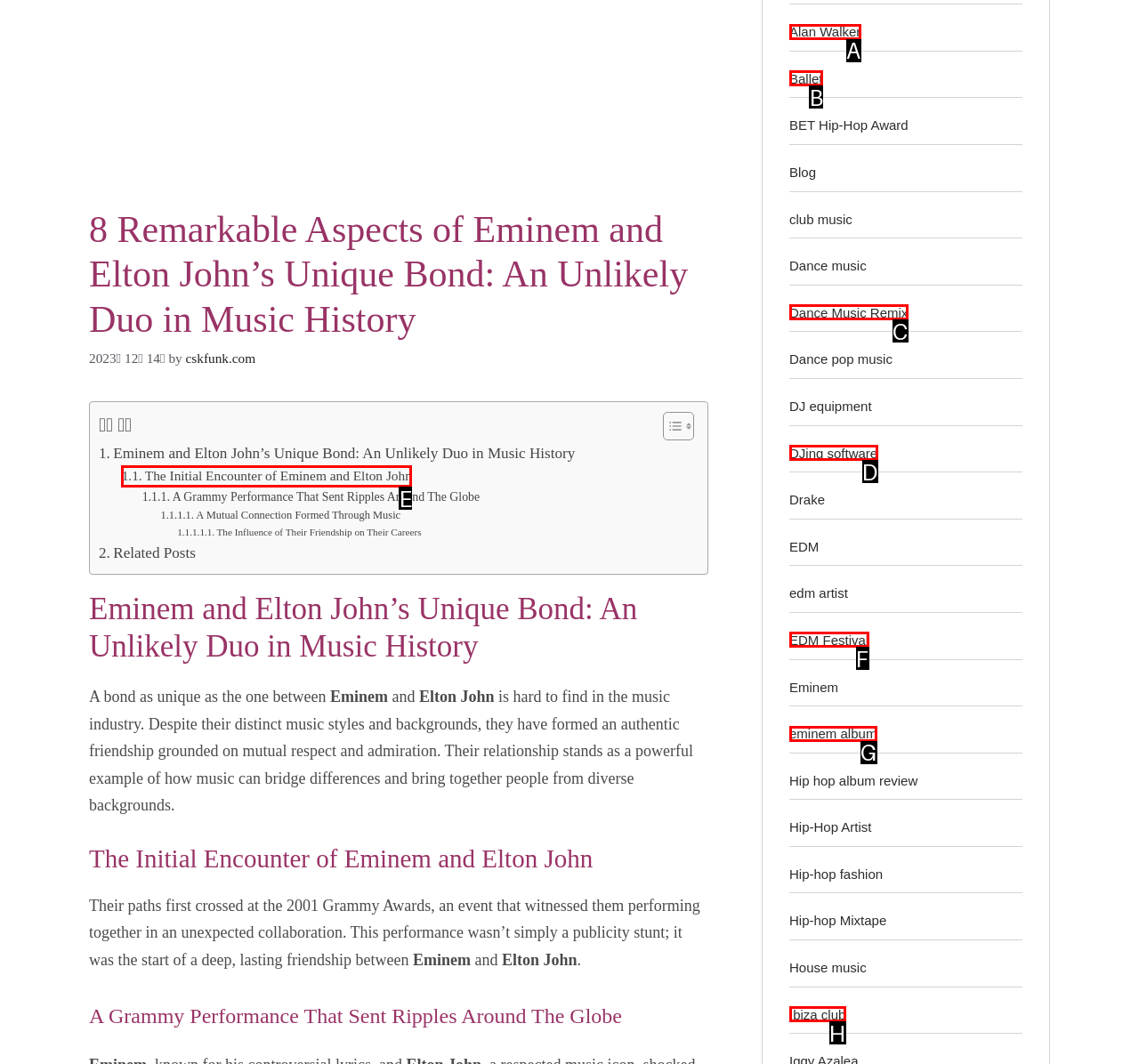Based on the element described as: Ibiza club
Find and respond with the letter of the correct UI element.

H